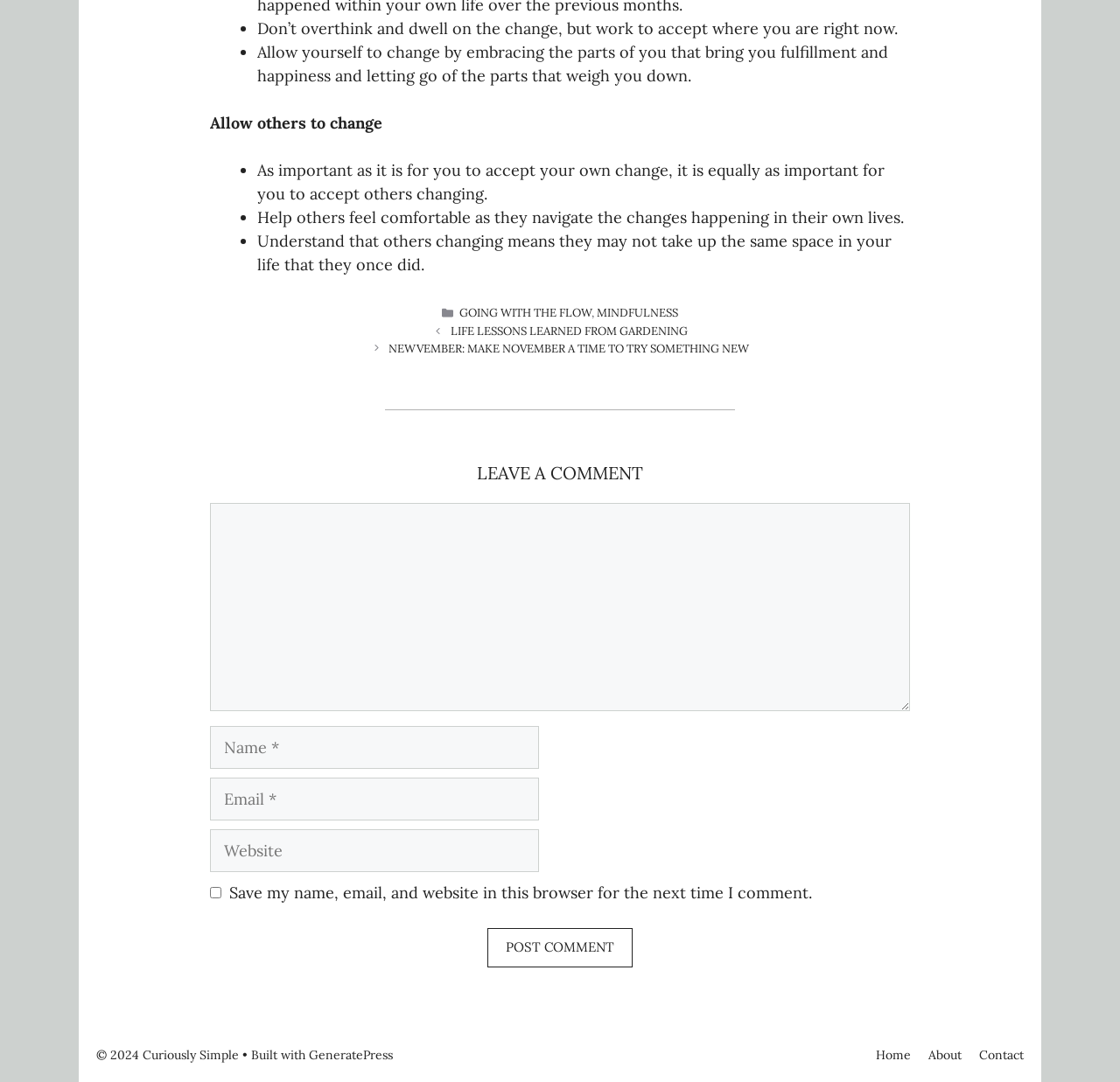What is the purpose of the textbox with the label 'Comment'?
Using the visual information from the image, give a one-word or short-phrase answer.

To leave a comment